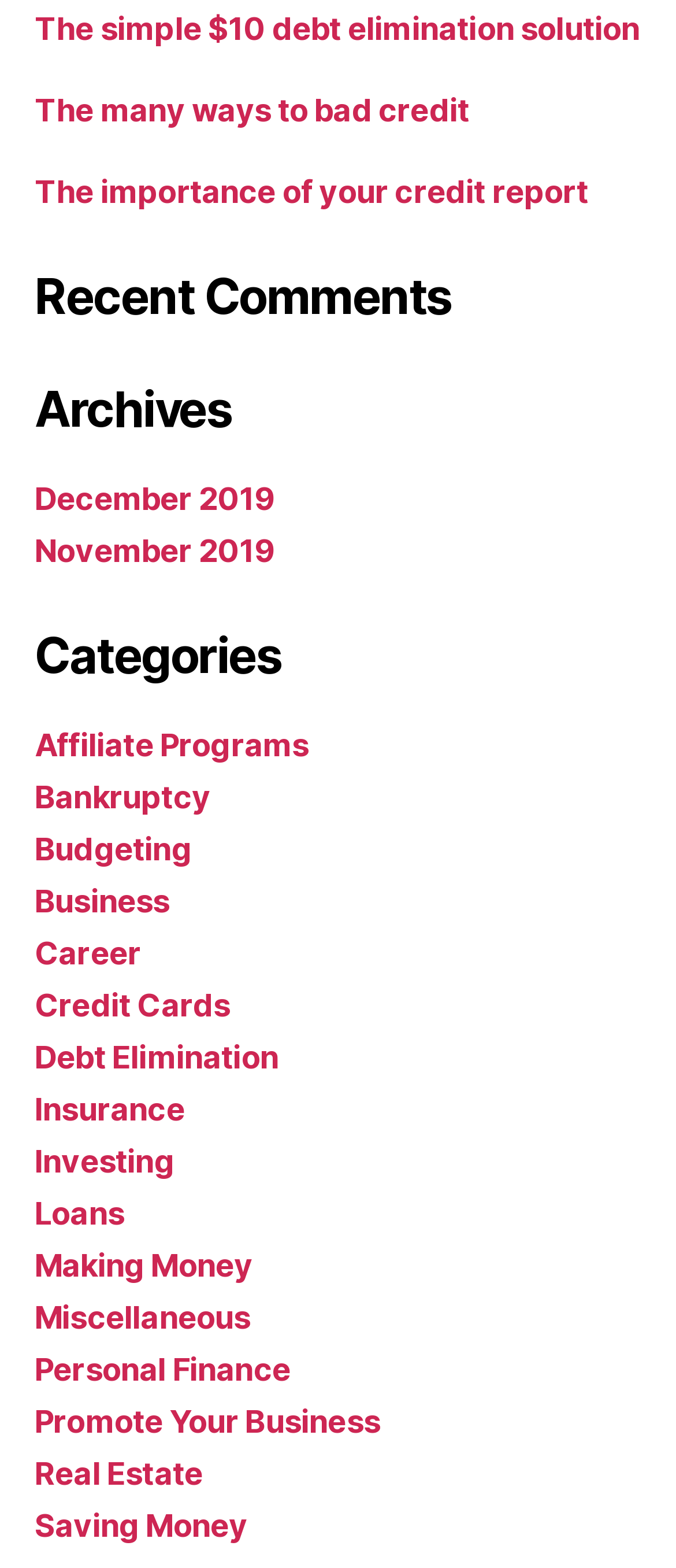Please mark the clickable region by giving the bounding box coordinates needed to complete this instruction: "Explore categories related to budgeting".

[0.051, 0.53, 0.284, 0.553]